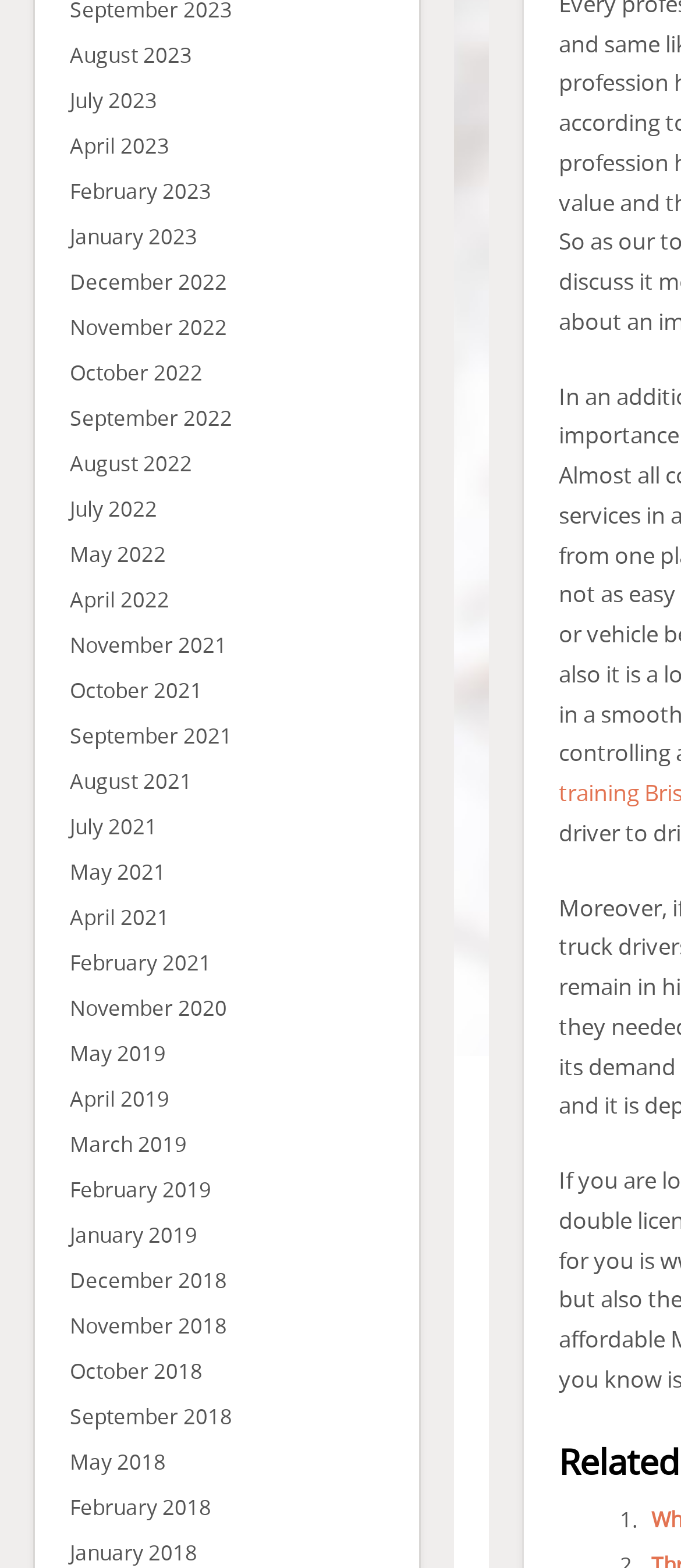Specify the bounding box coordinates of the area to click in order to follow the given instruction: "learn about the site."

None